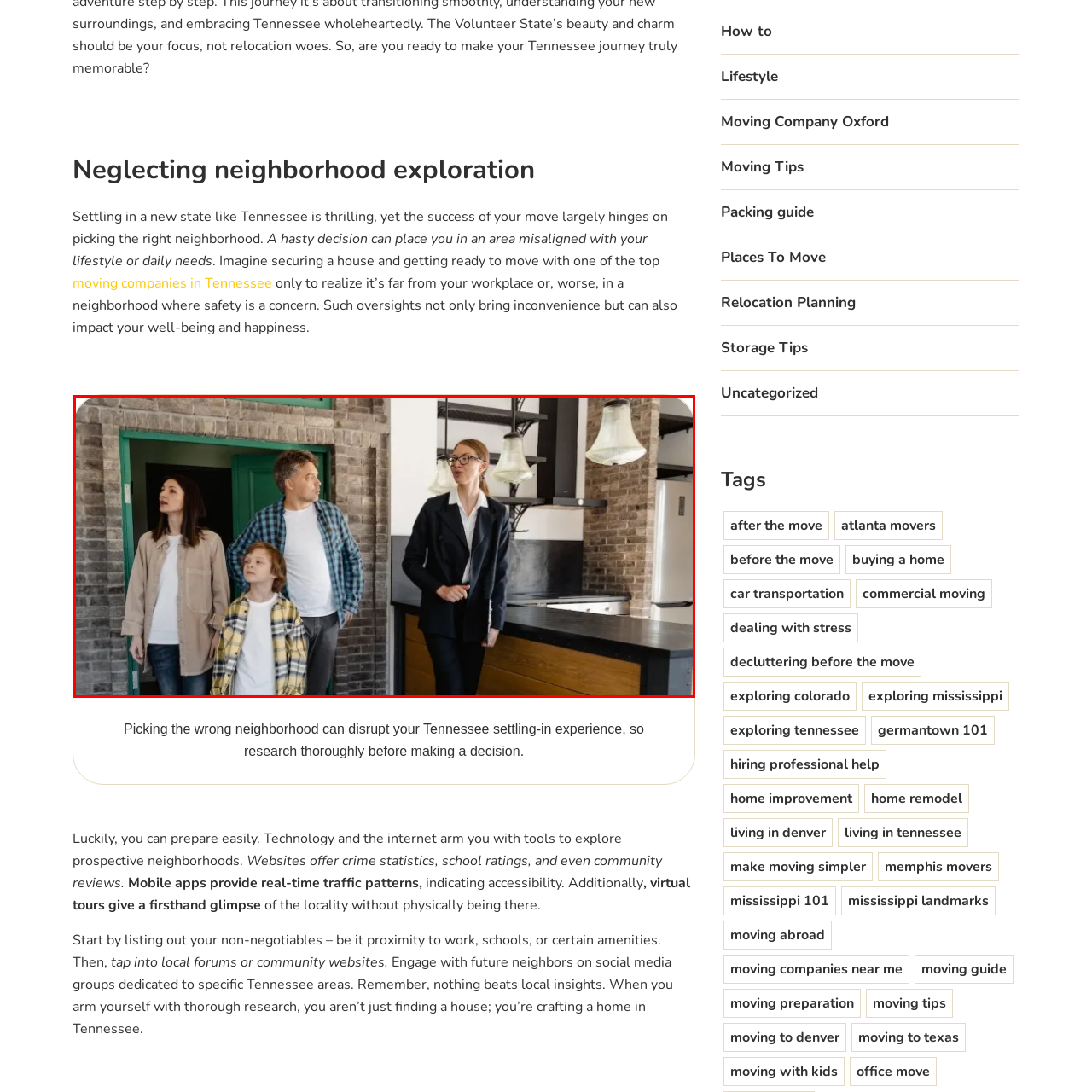What is the real estate agent doing?
Concentrate on the part of the image that is enclosed by the red bounding box and provide a detailed response to the question.

The caption states that the real estate agent is animatedly discussing important considerations for the family's potential new home, which implies that the agent is actively engaged in a conversation with the family about the house.